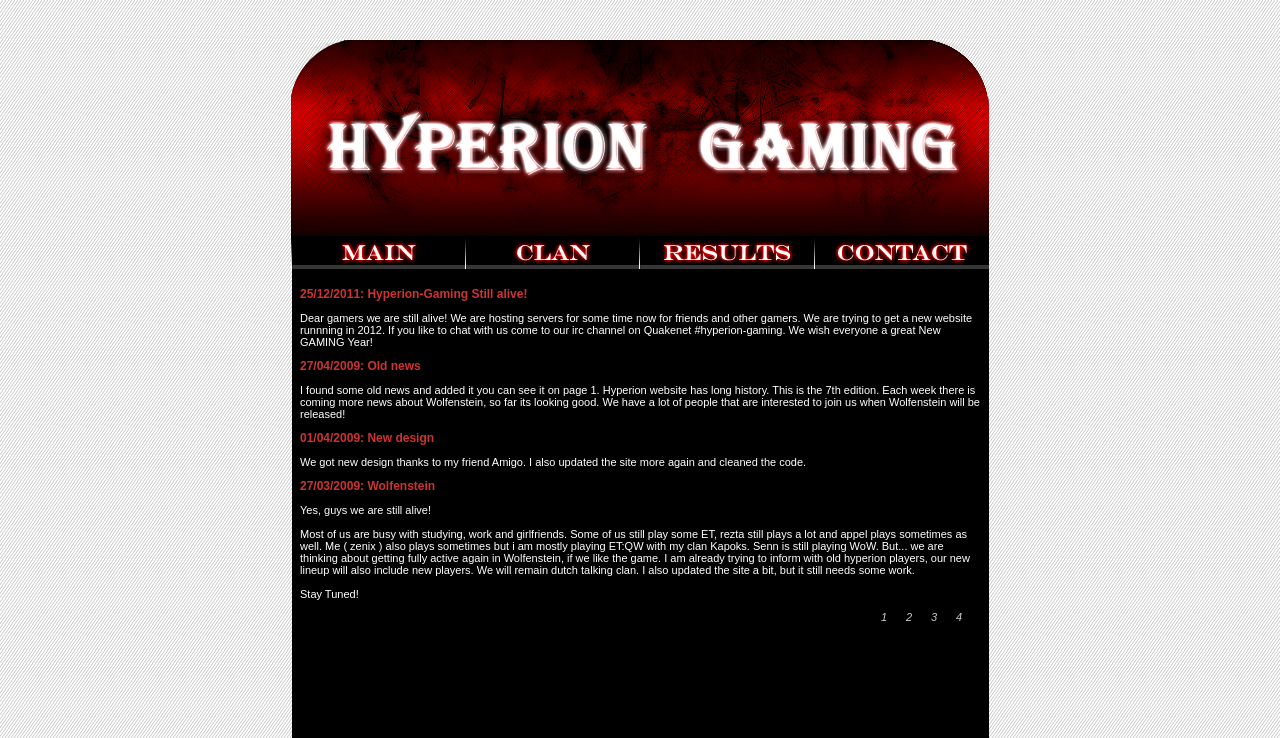What is the name of the IRC channel?
Based on the visual, give a brief answer using one word or a short phrase.

#hyperion-gaming